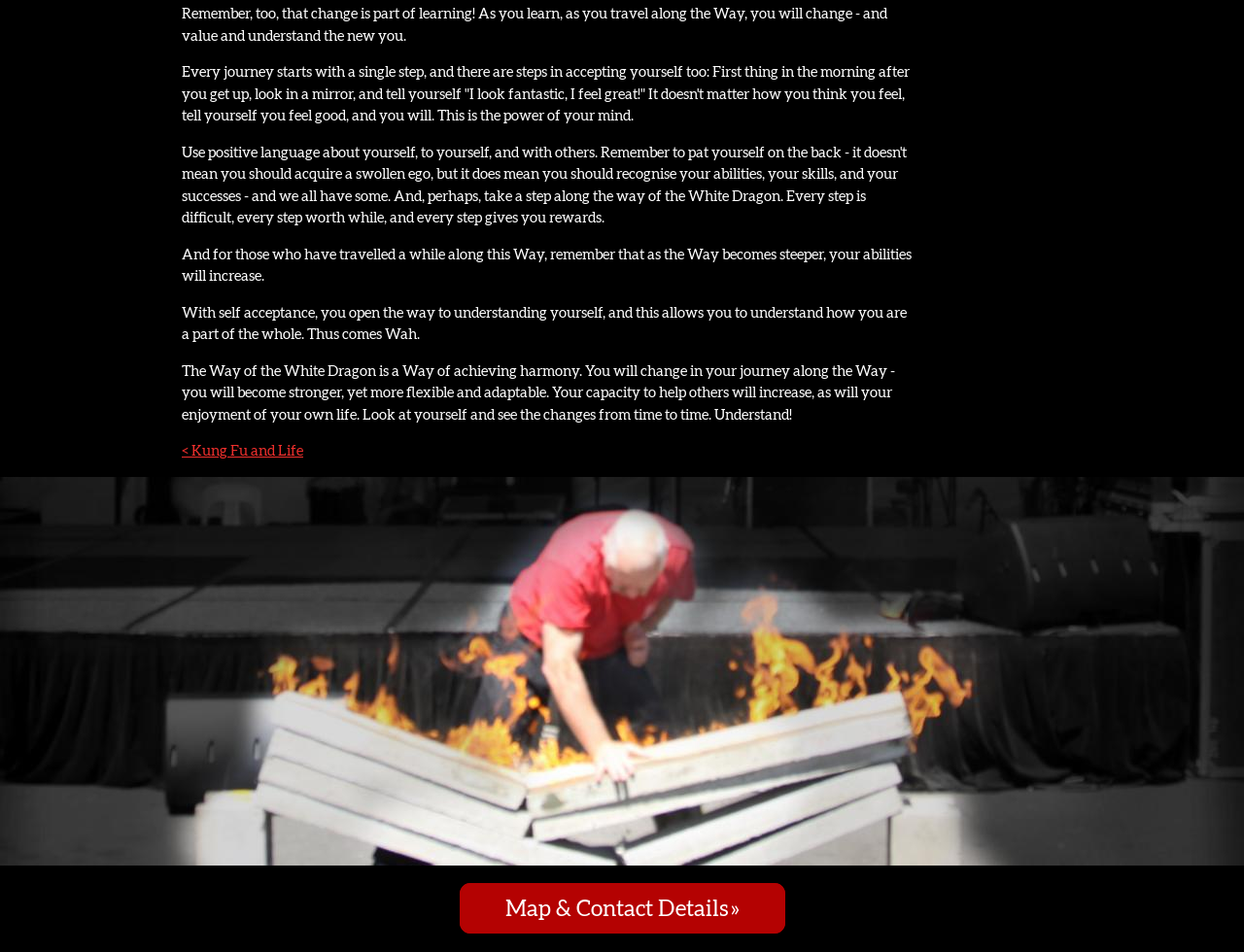Using the provided description < Kung Fu and Life, find the bounding box coordinates for the UI element. Provide the coordinates in (top-left x, top-left y, bottom-right x, bottom-right y) format, ensuring all values are between 0 and 1.

[0.146, 0.464, 0.244, 0.482]